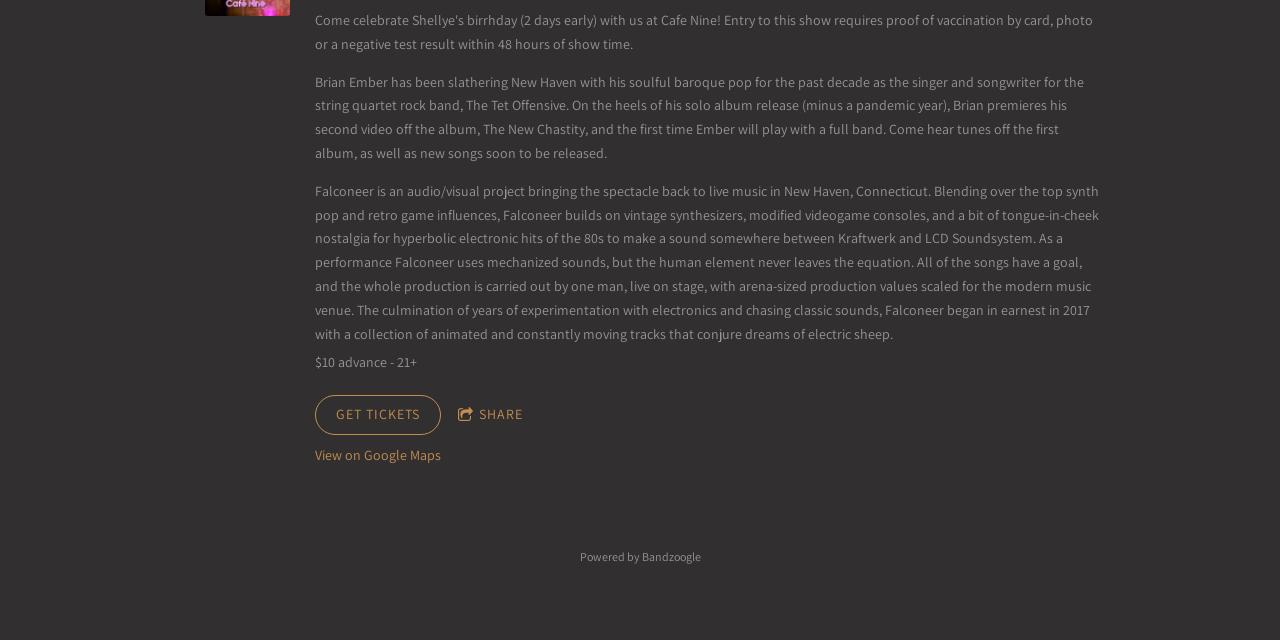Bounding box coordinates are given in the format (top-left x, top-left y, bottom-right x, bottom-right y). All values should be floating point numbers between 0 and 1. Provide the bounding box coordinate for the UI element described as: Powered by Bandzoogle

[0.453, 0.857, 0.547, 0.881]